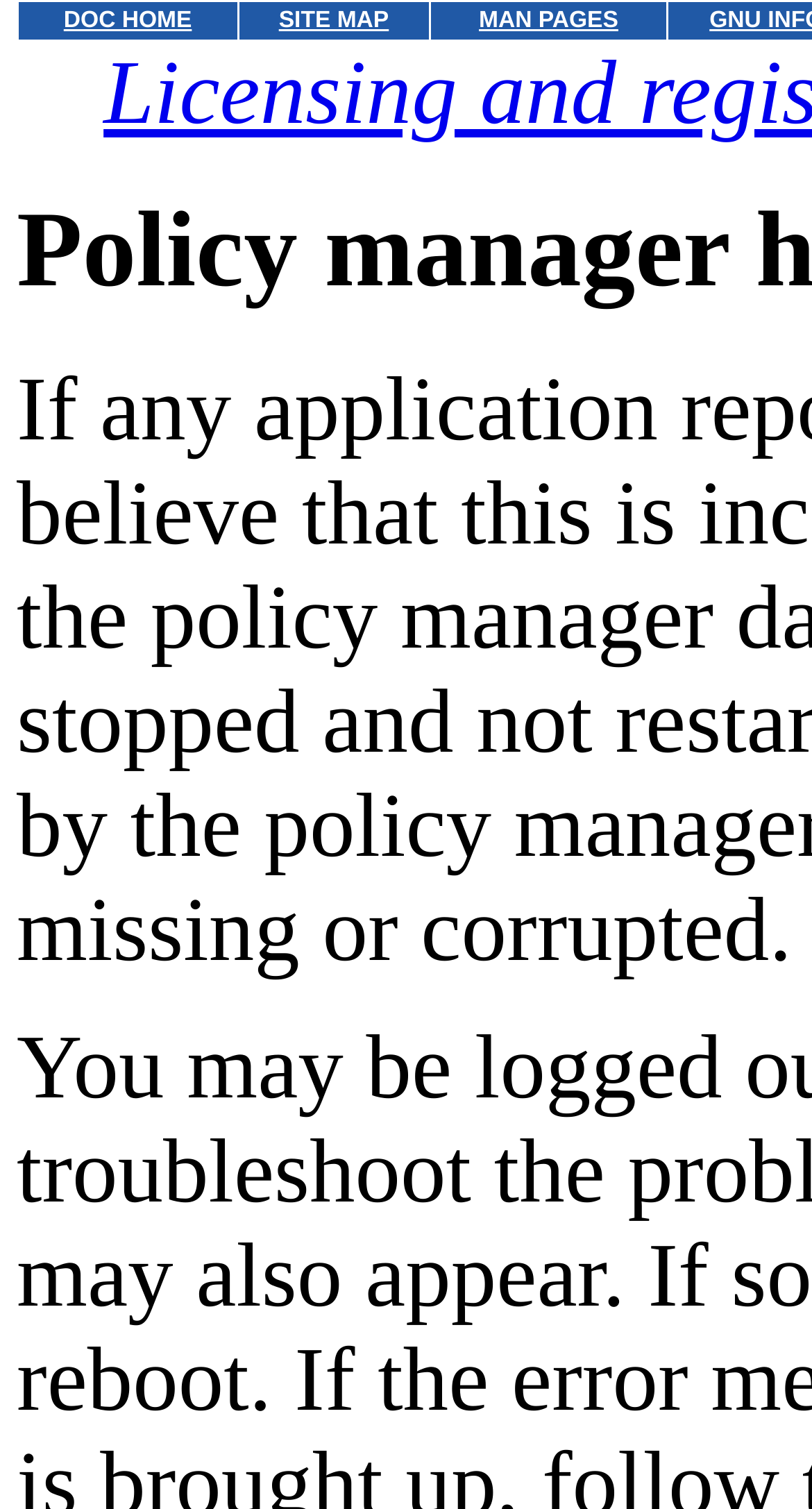Locate the bounding box coordinates of the UI element described by: "DOC HOME". Provide the coordinates as four float numbers between 0 and 1, formatted as [left, top, right, bottom].

[0.078, 0.006, 0.236, 0.022]